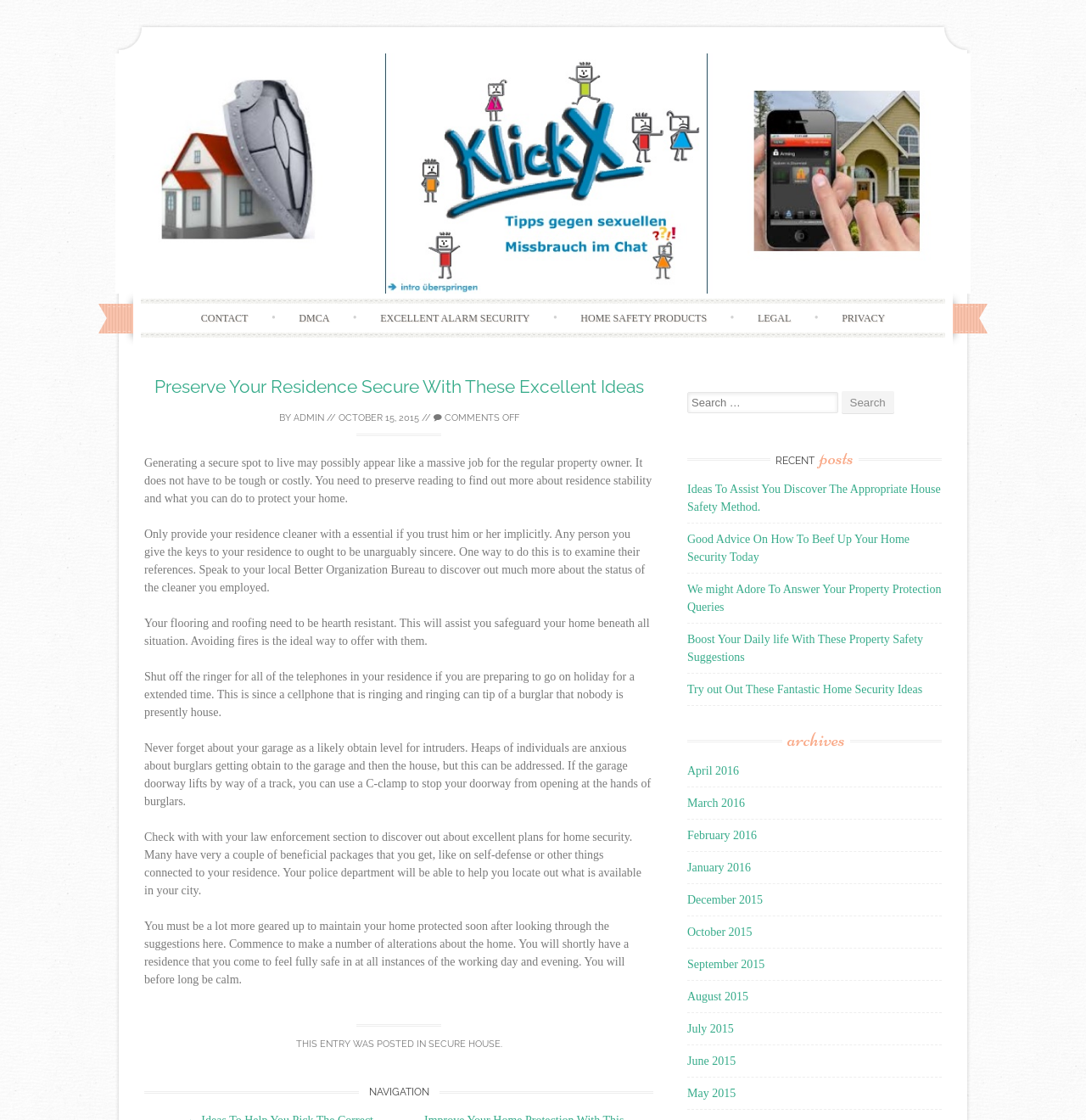Pinpoint the bounding box coordinates of the element you need to click to execute the following instruction: "Search for something". The bounding box should be represented by four float numbers between 0 and 1, in the format [left, top, right, bottom].

[0.633, 0.349, 0.867, 0.37]